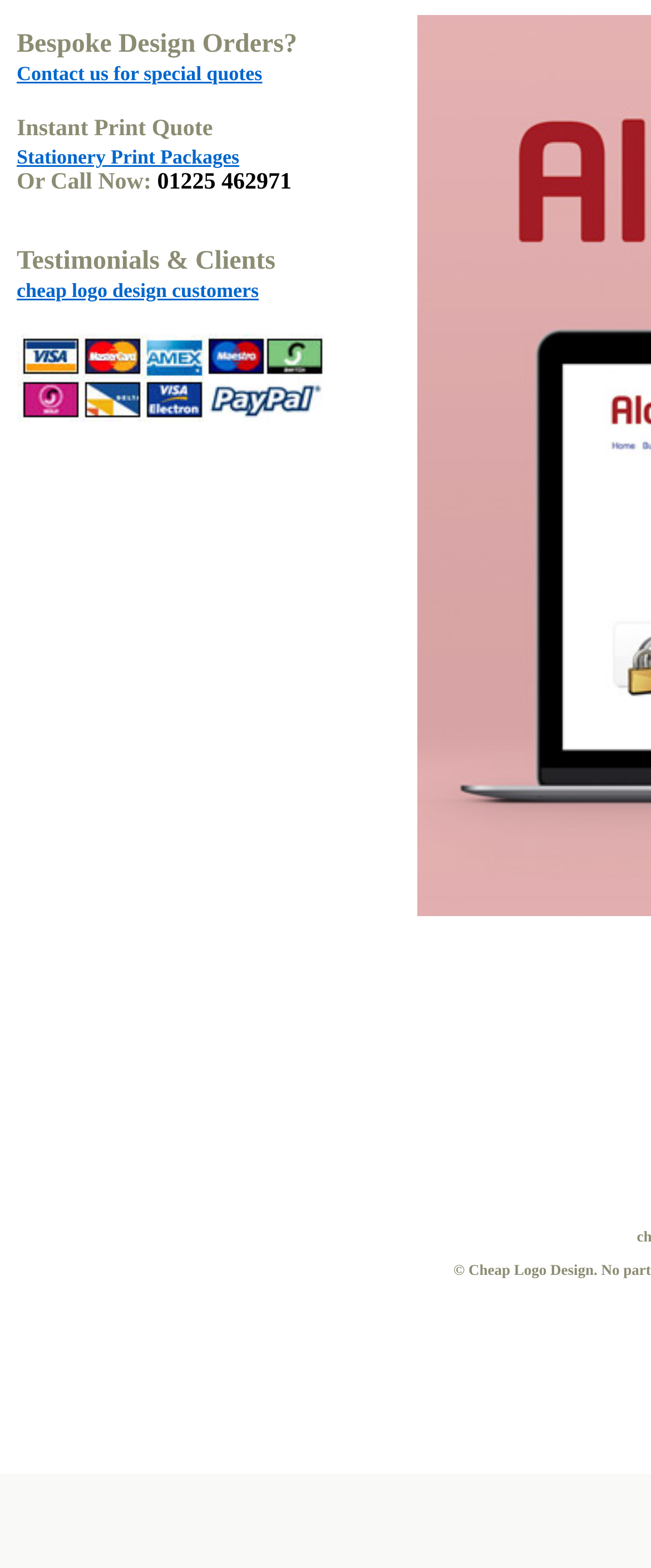Locate the bounding box of the user interface element based on this description: "cheap logo design customers".

[0.026, 0.177, 0.397, 0.192]